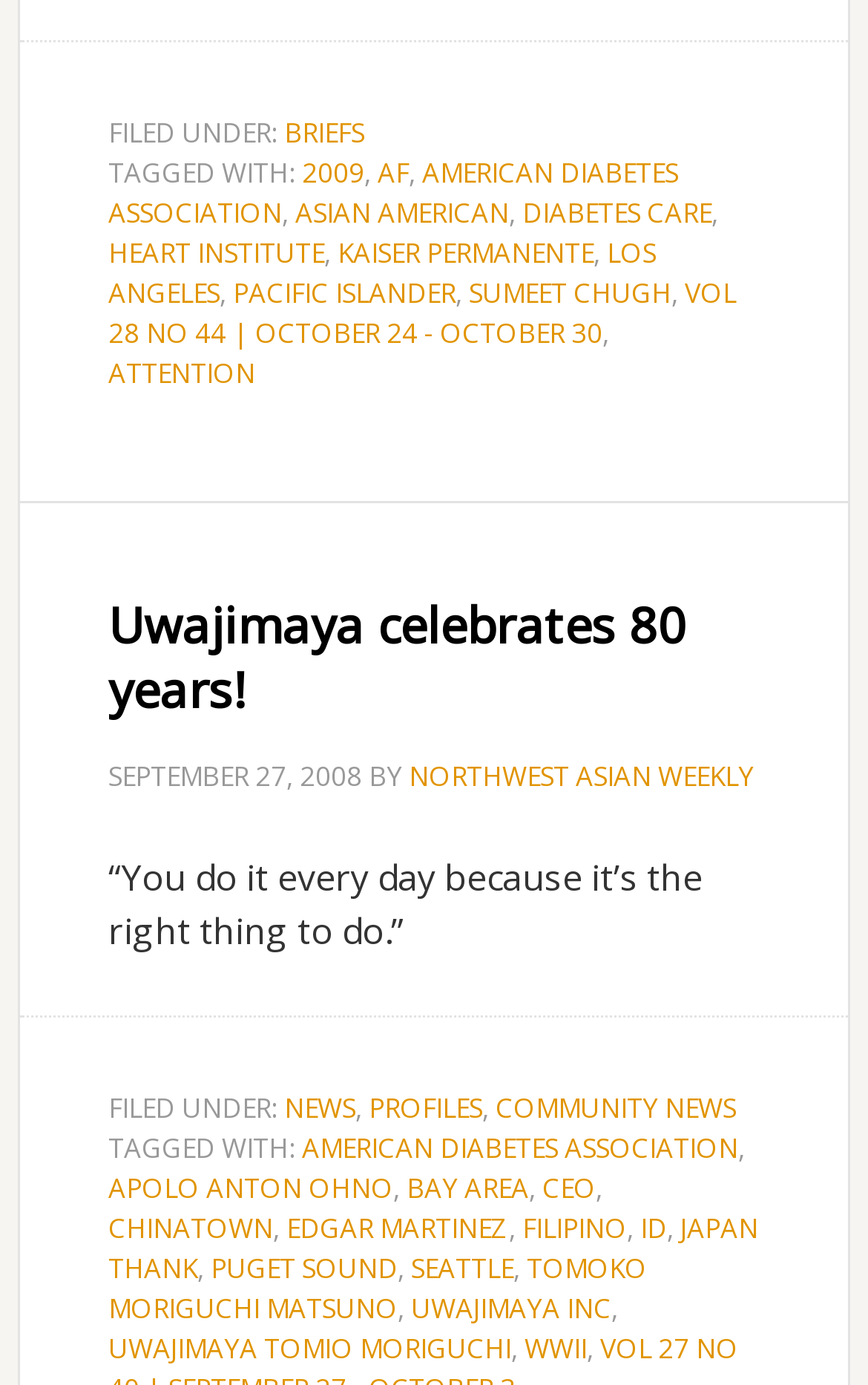Given the description of a UI element: "Puget Sound", identify the bounding box coordinates of the matching element in the webpage screenshot.

[0.243, 0.901, 0.458, 0.929]